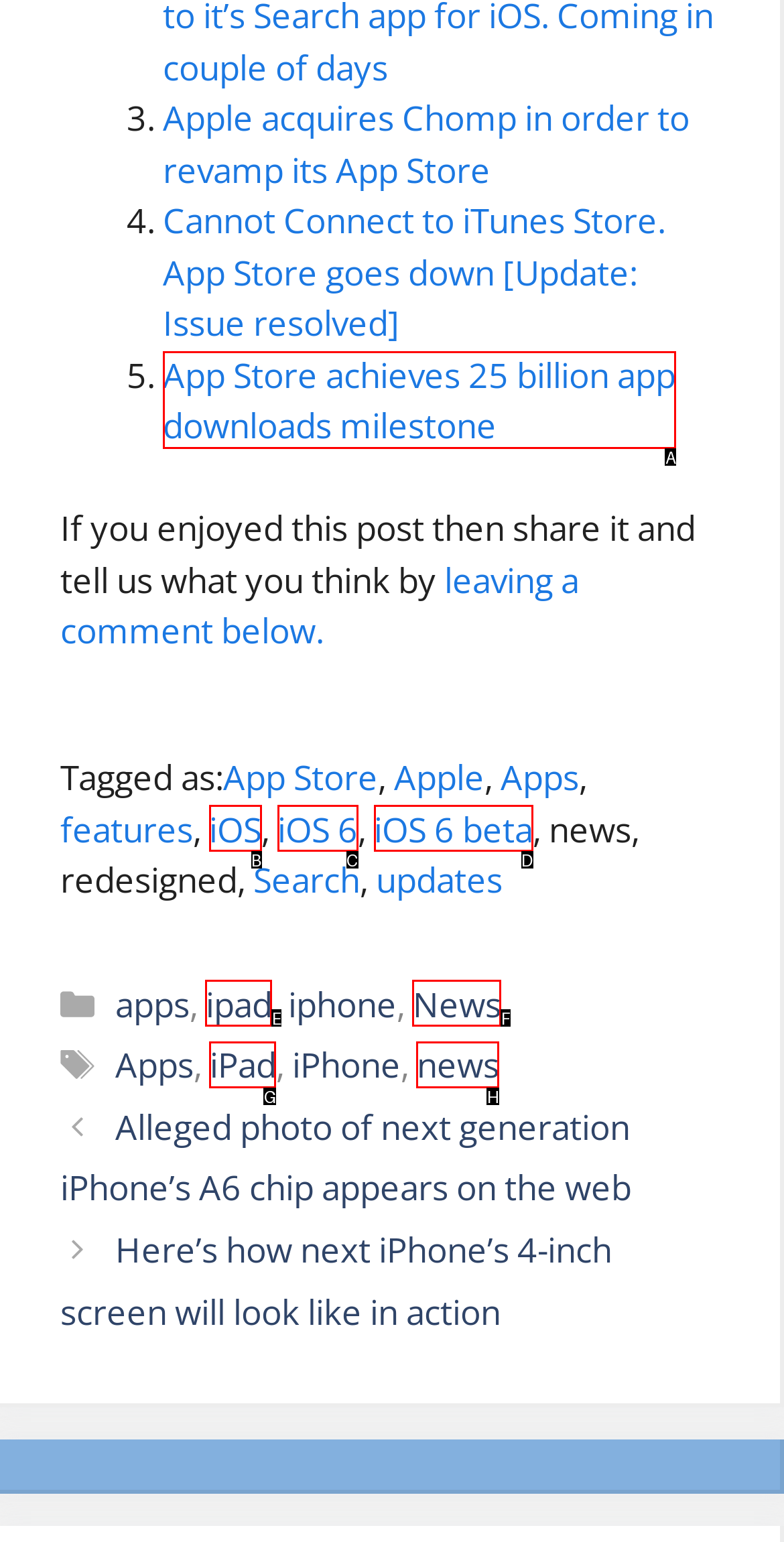Determine which HTML element should be clicked to carry out the following task: Read about App Store achieving 25 billion app downloads Respond with the letter of the appropriate option.

A